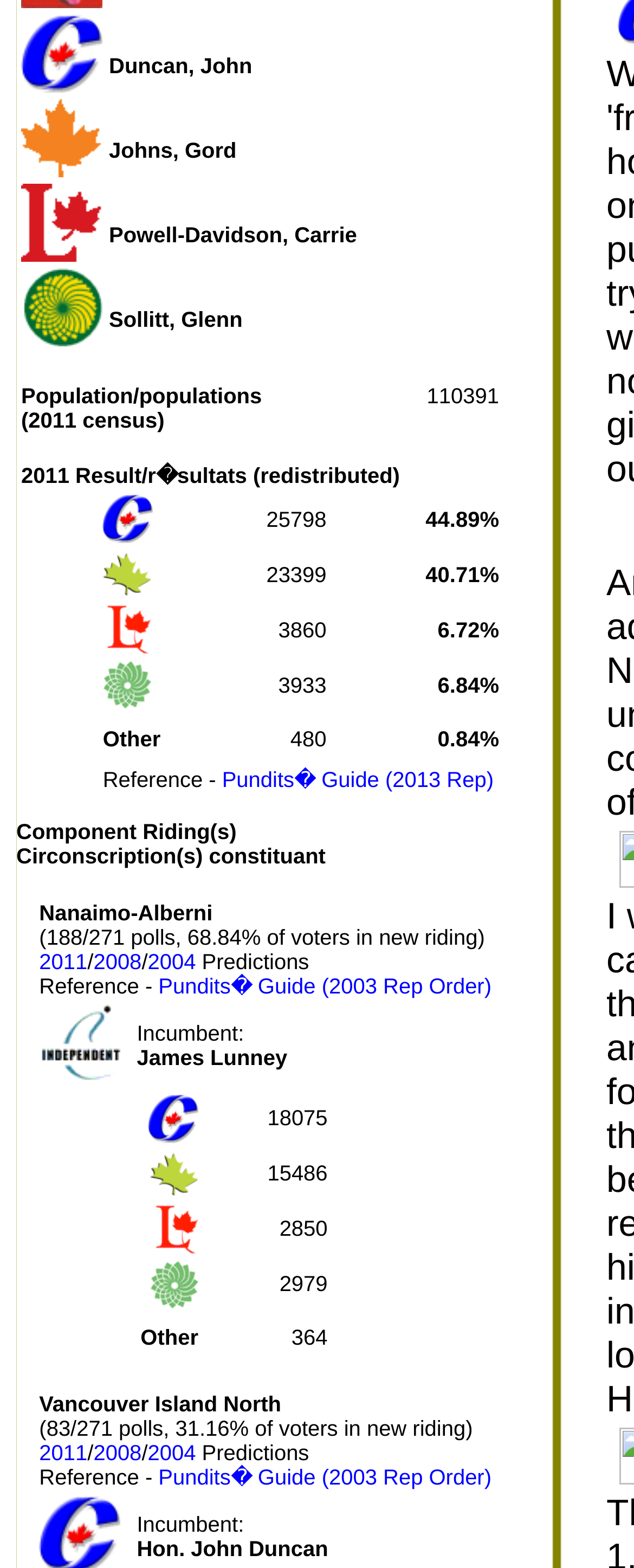Using the provided description: "2011", find the bounding box coordinates of the corresponding UI element. The output should be four float numbers between 0 and 1, in the format [left, top, right, bottom].

[0.062, 0.605, 0.138, 0.621]